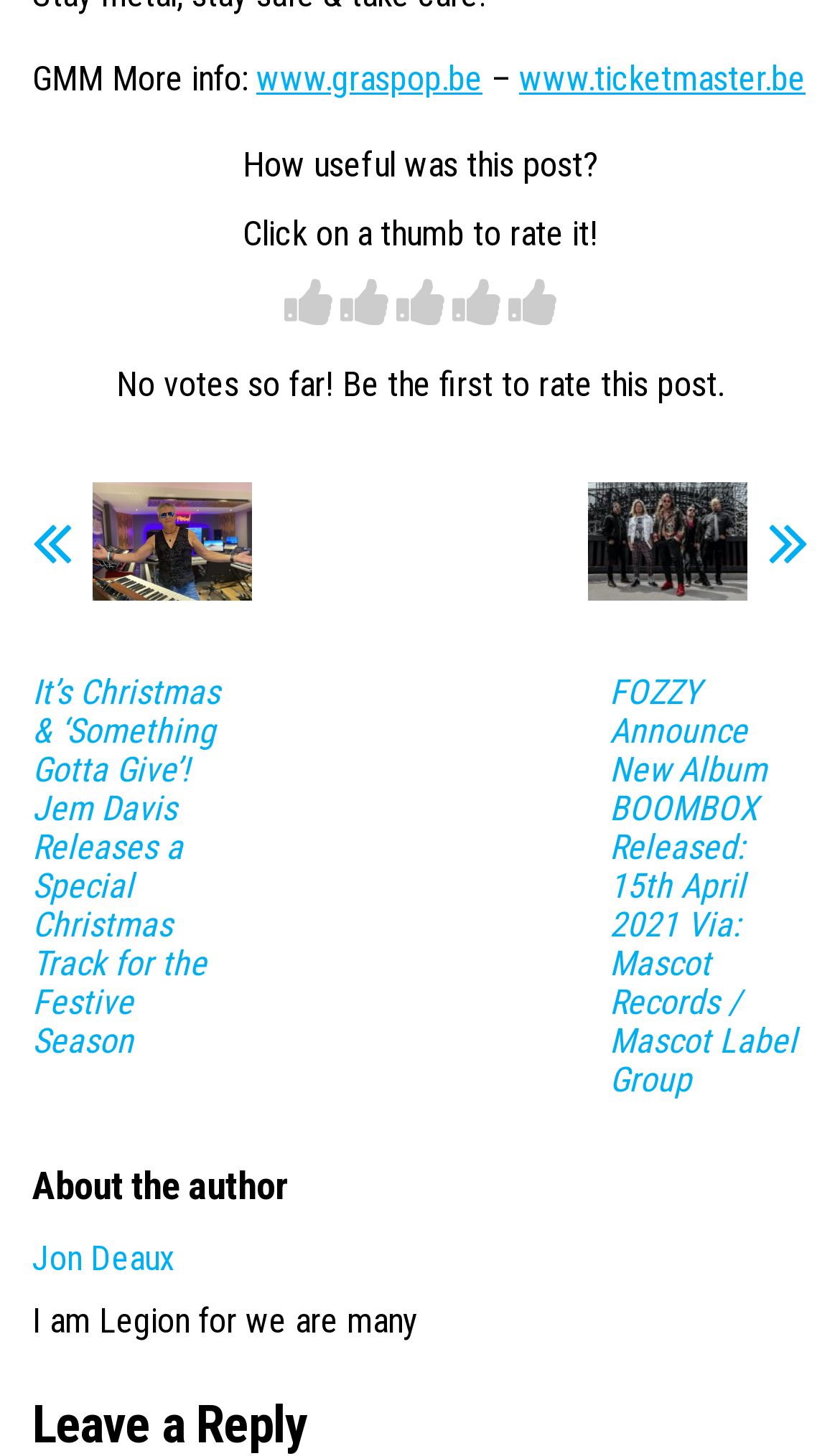What is the author's description?
Based on the screenshot, respond with a single word or phrase.

I am Legion for we are many